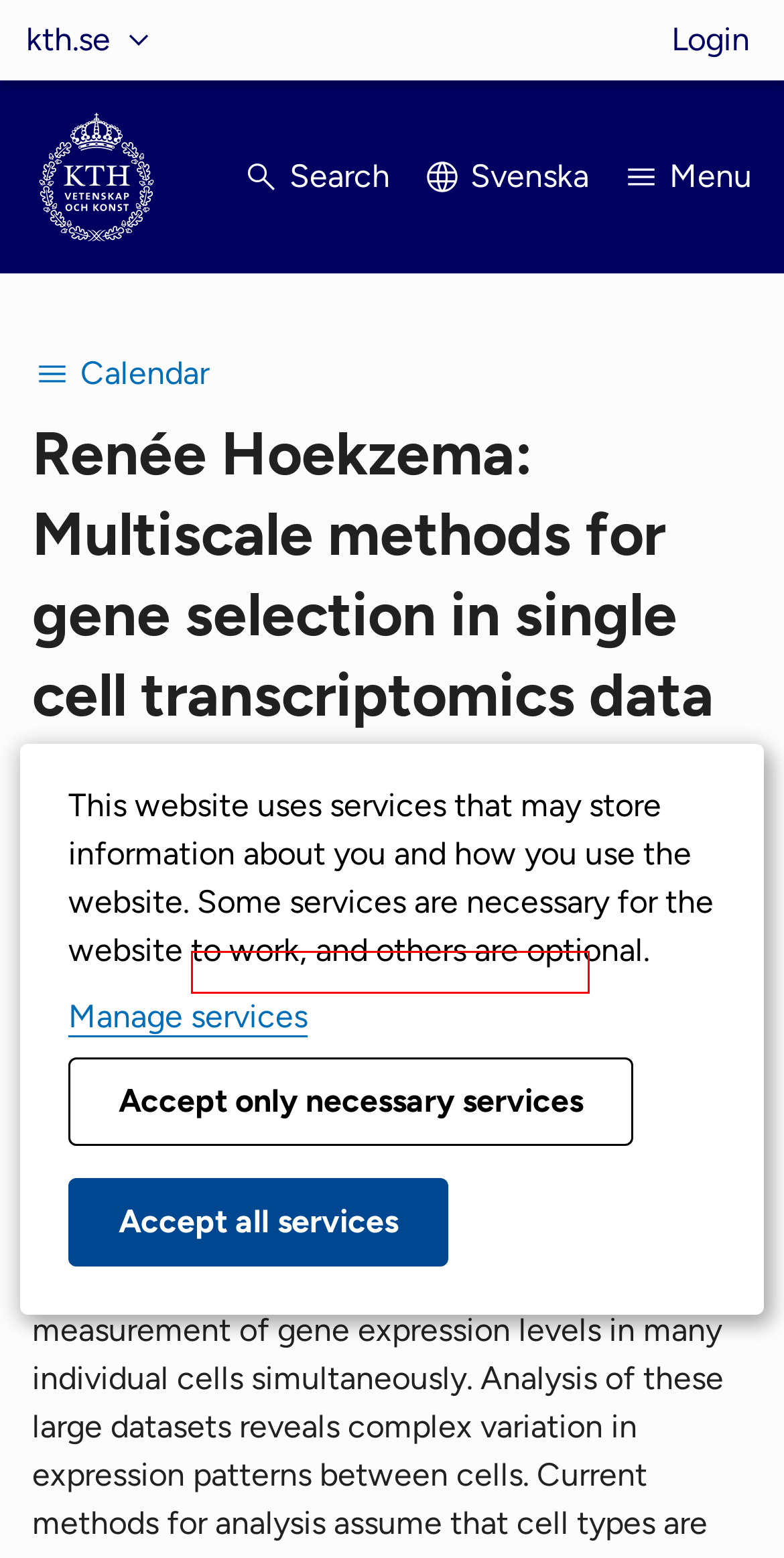Provided is a screenshot of a webpage with a red bounding box around an element. Select the most accurate webpage description for the page that appears after clicking the highlighted element. Here are the candidates:
A. About this website |  KTH
B. KTH - Sweden’s largest technical university |  KTH
C. KTH - Your future workplace |  KTH
D. Student web |  Student
E. Research |  KTH
F. Launch Meeting - Zoom
G. Utbildningsplaner | KTH
H. KTH Schools |  KTH

F